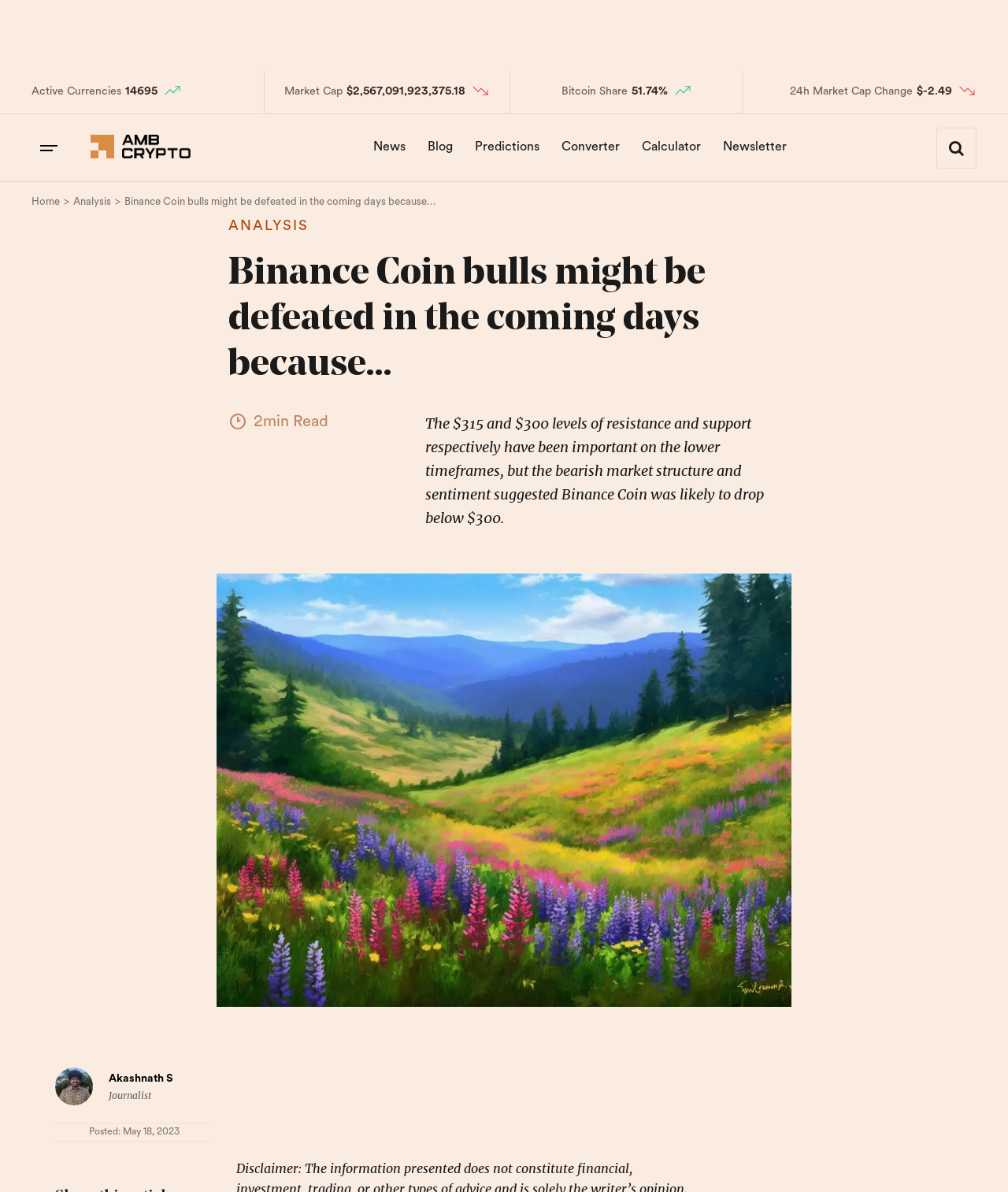Can you specify the bounding box coordinates of the area that needs to be clicked to fulfill the following instruction: "Check the author's profile"?

[0.108, 0.9, 0.172, 0.91]